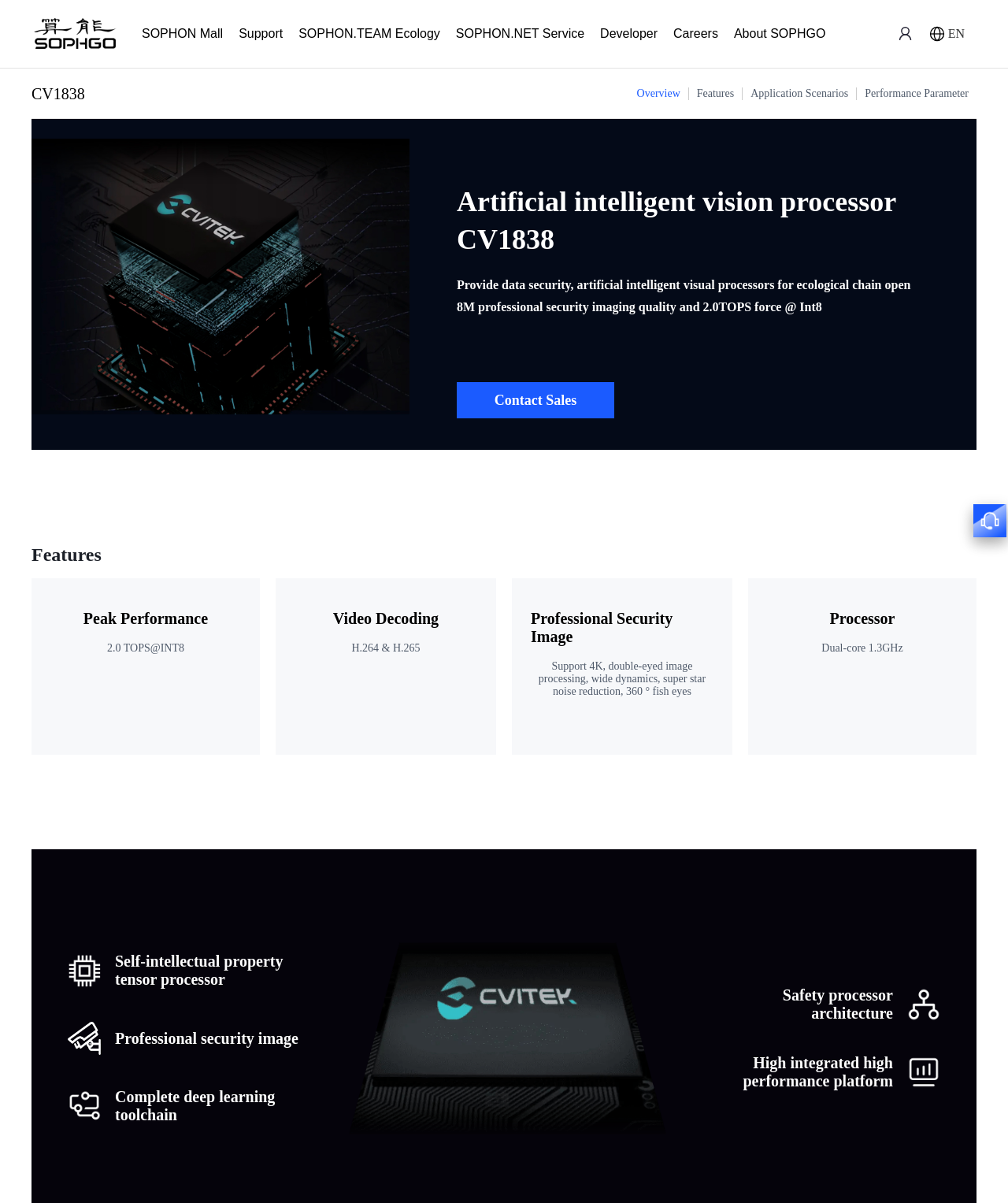What is the logo of the website?
Based on the image, give a concise answer in the form of a single word or short phrase.

Sophgo logo